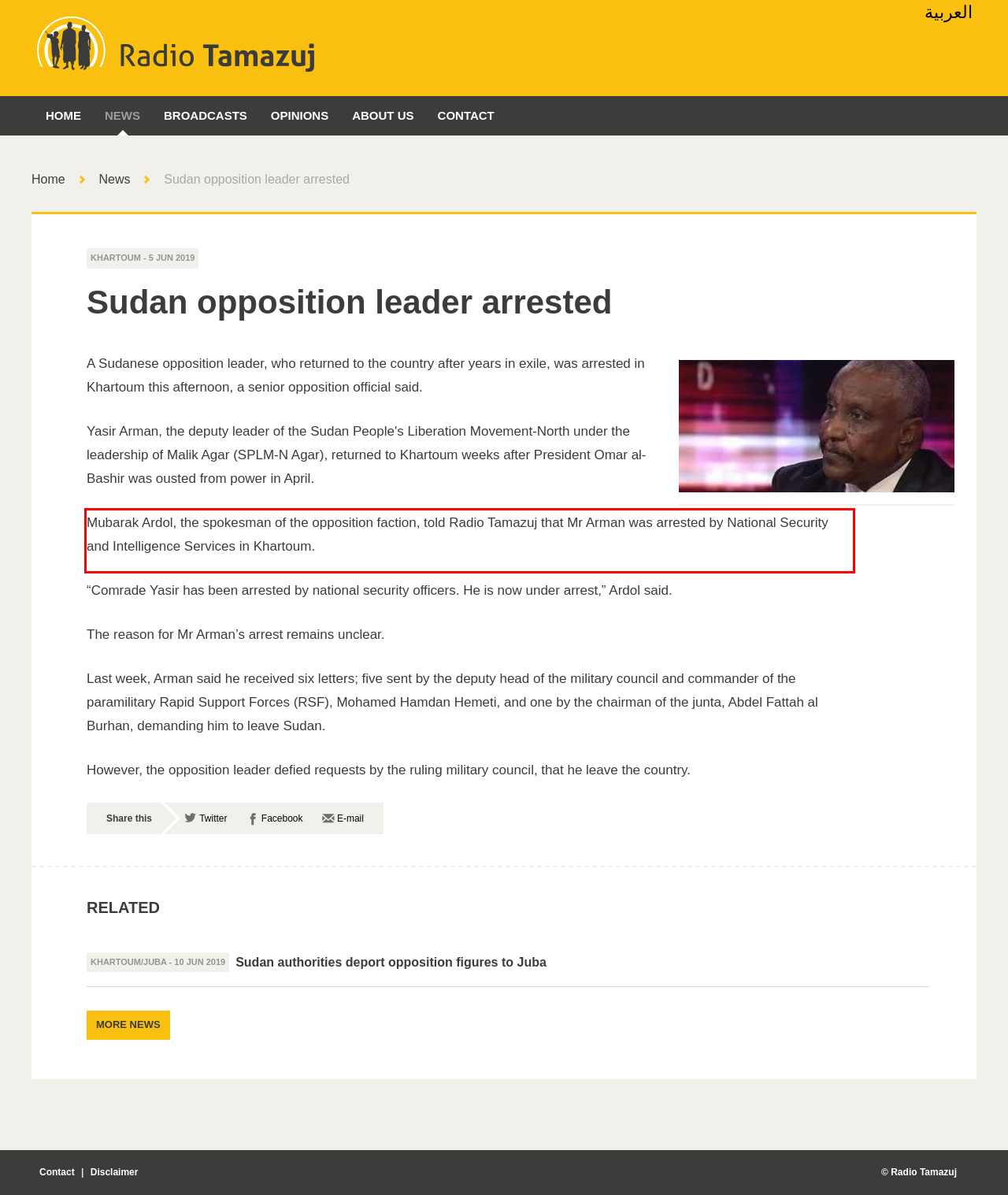In the screenshot of the webpage, find the red bounding box and perform OCR to obtain the text content restricted within this red bounding box.

Mubarak Ardol, the spokesman of the opposition faction, told Radio Tamazuj that Mr Arman was arrested by National Security and Intelligence Services in Khartoum.